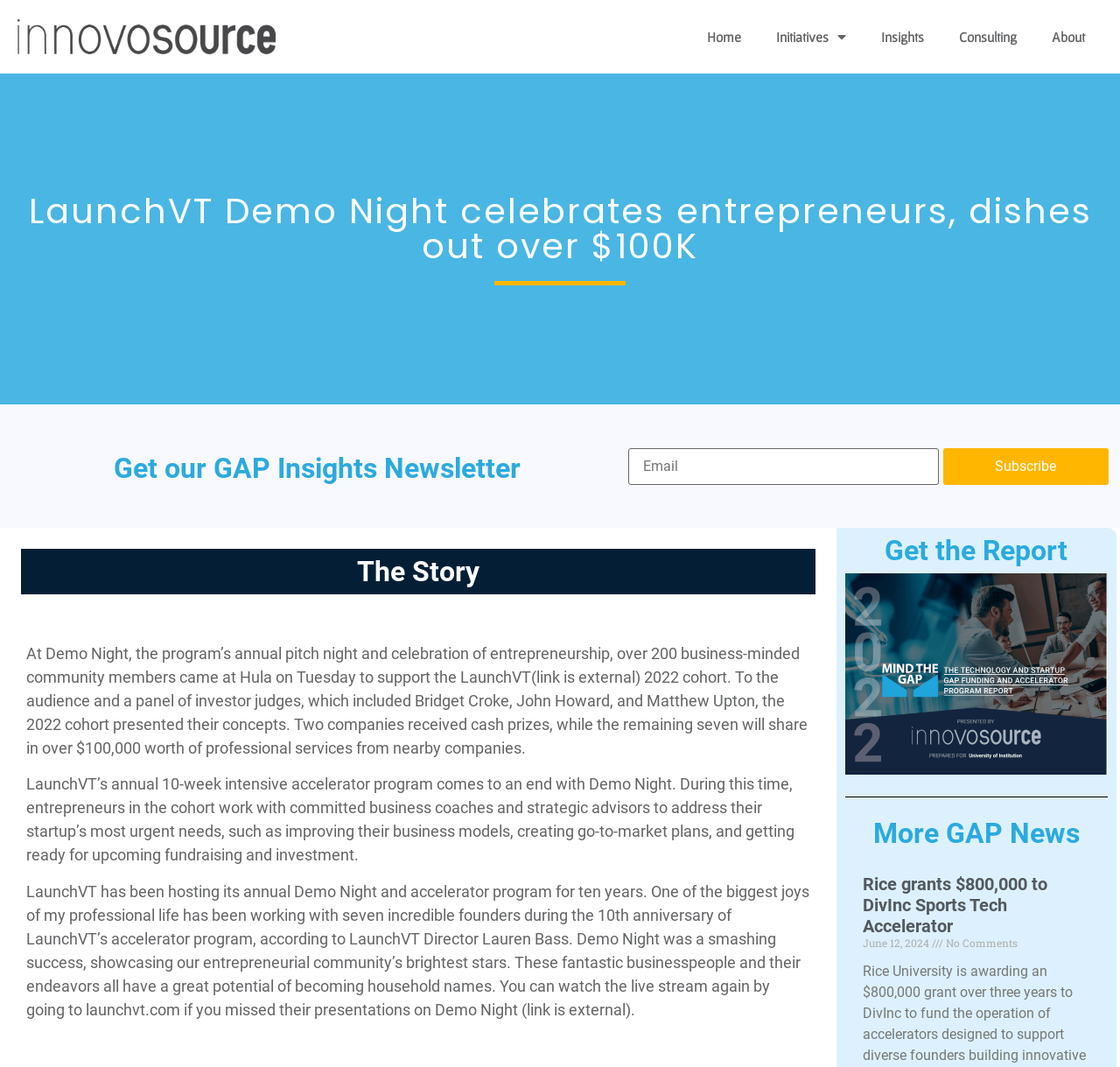Respond with a single word or phrase for the following question: 
What is the purpose of Demo Night?

Pitch night and celebration of entrepreneurship